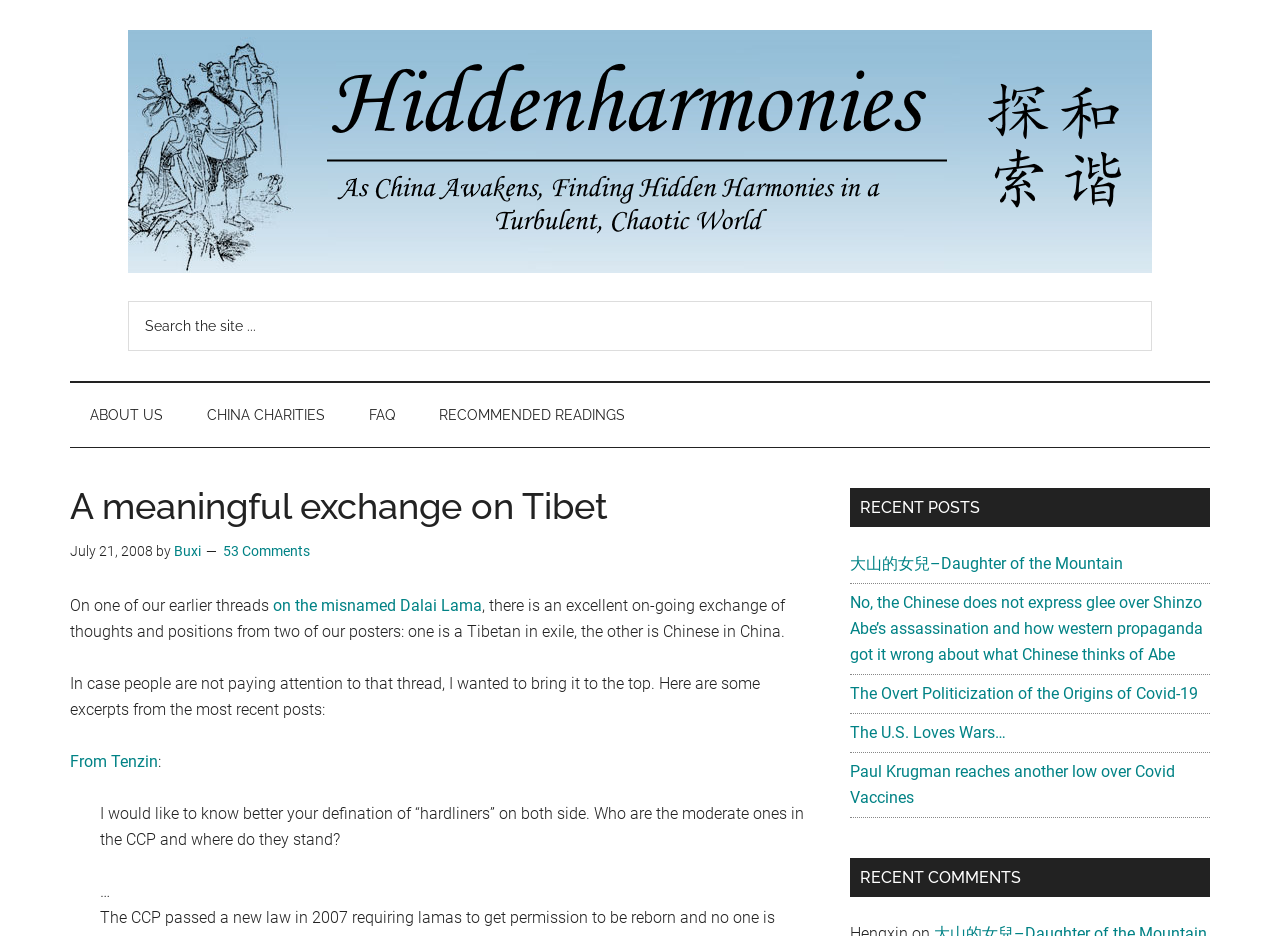Generate the title text from the webpage.

A meaningful exchange on Tibet